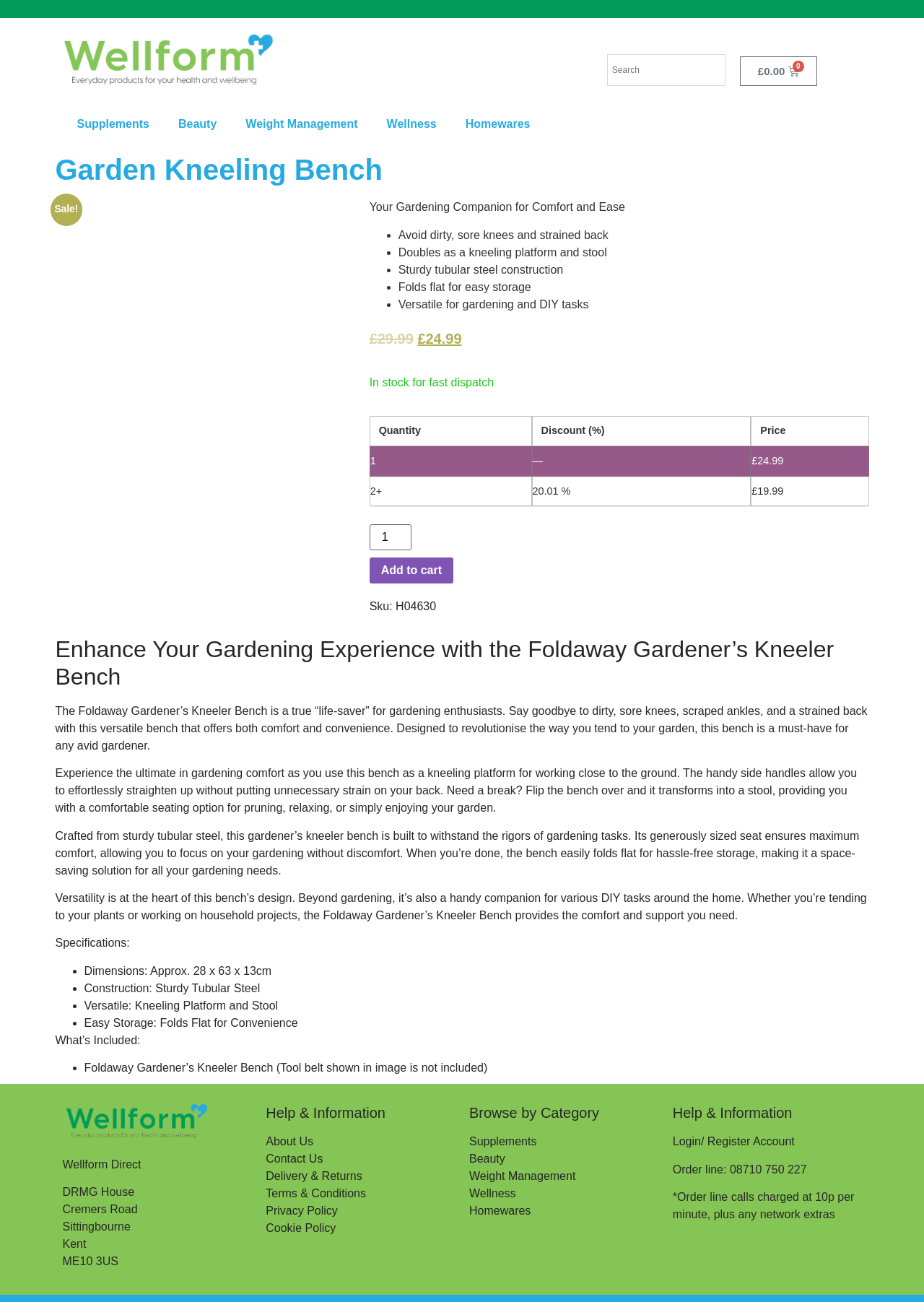Give a one-word or short-phrase answer to the following question: 
What is the material of the product?

Sturdy tubular steel